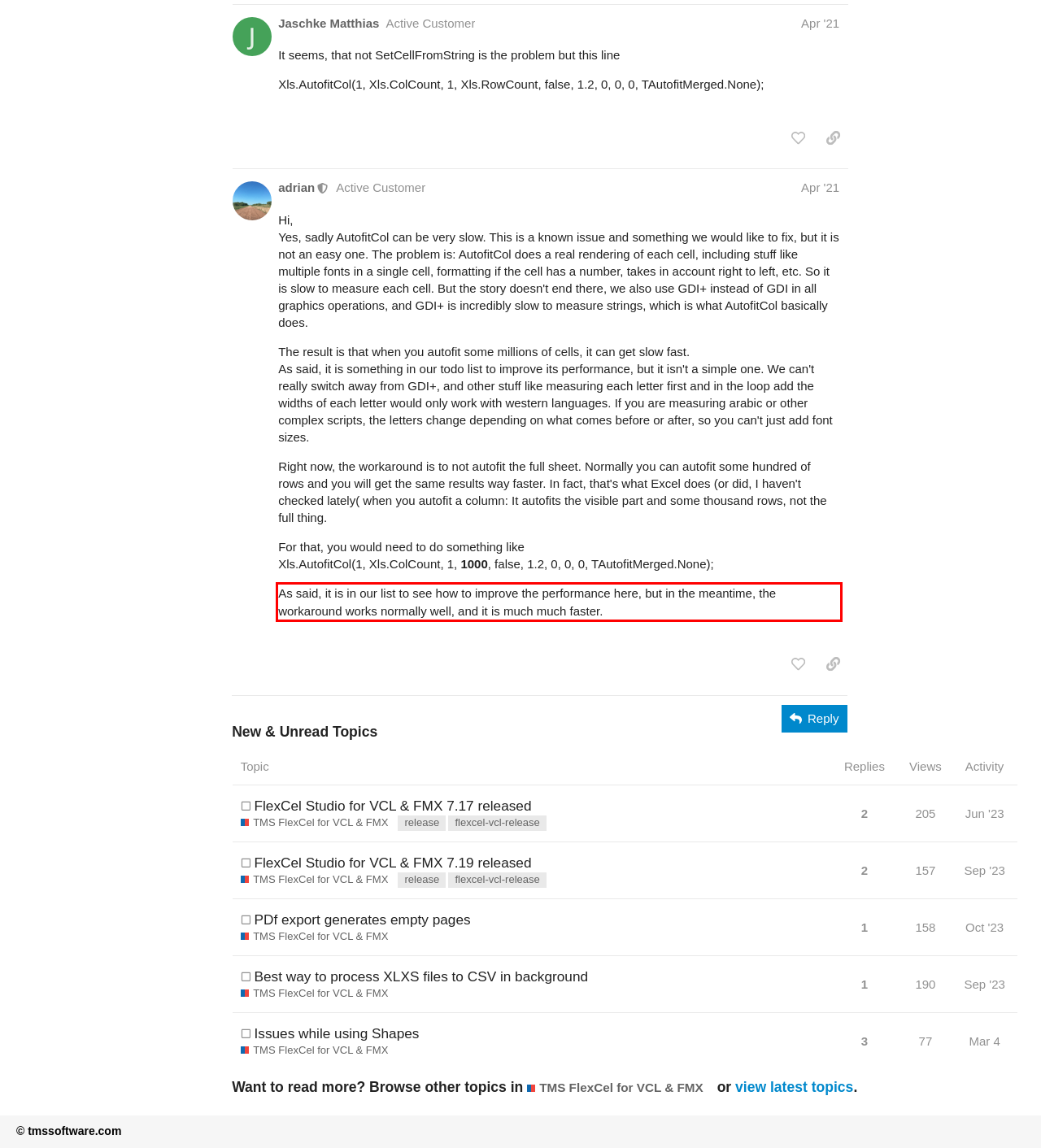Please look at the webpage screenshot and extract the text enclosed by the red bounding box.

As said, it is in our list to see how to improve the performance here, but in the meantime, the workaround works normally well, and it is much much faster.